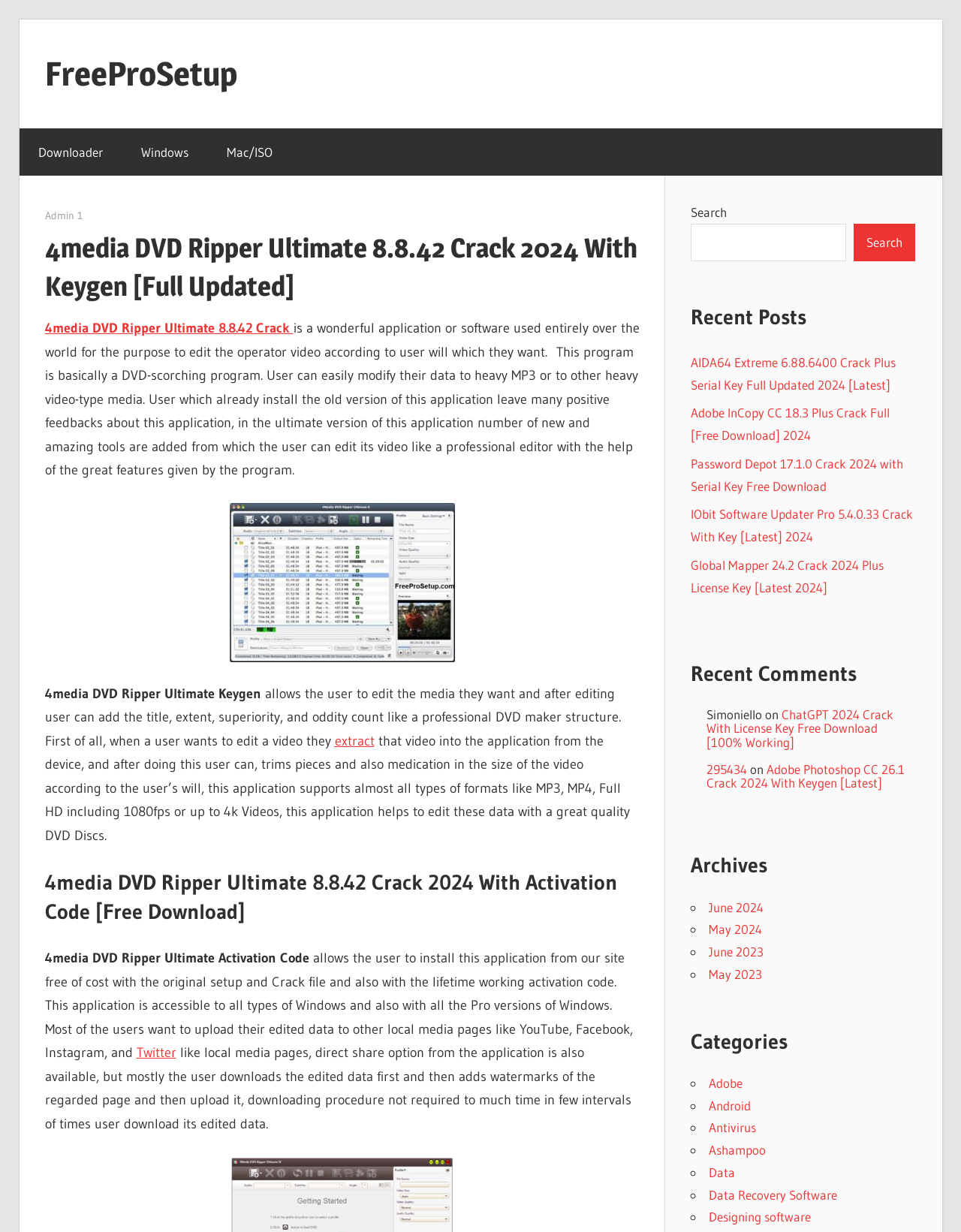Extract the bounding box coordinates for the HTML element that matches this description: "Preview". The coordinates should be four float numbers between 0 and 1, i.e., [left, top, right, bottom].

None